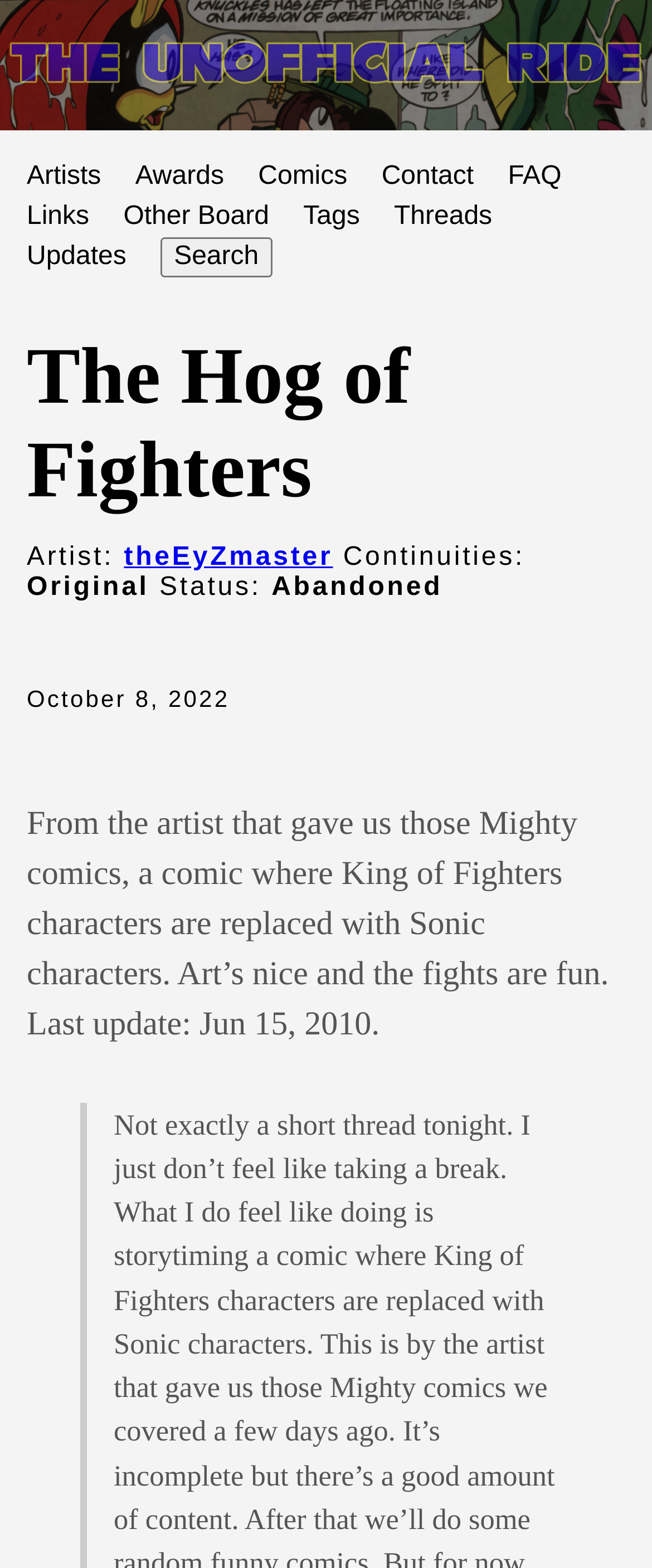Find the bounding box coordinates of the clickable area that will achieve the following instruction: "visit the unofficial ride".

[0.0, 0.021, 1.0, 0.062]